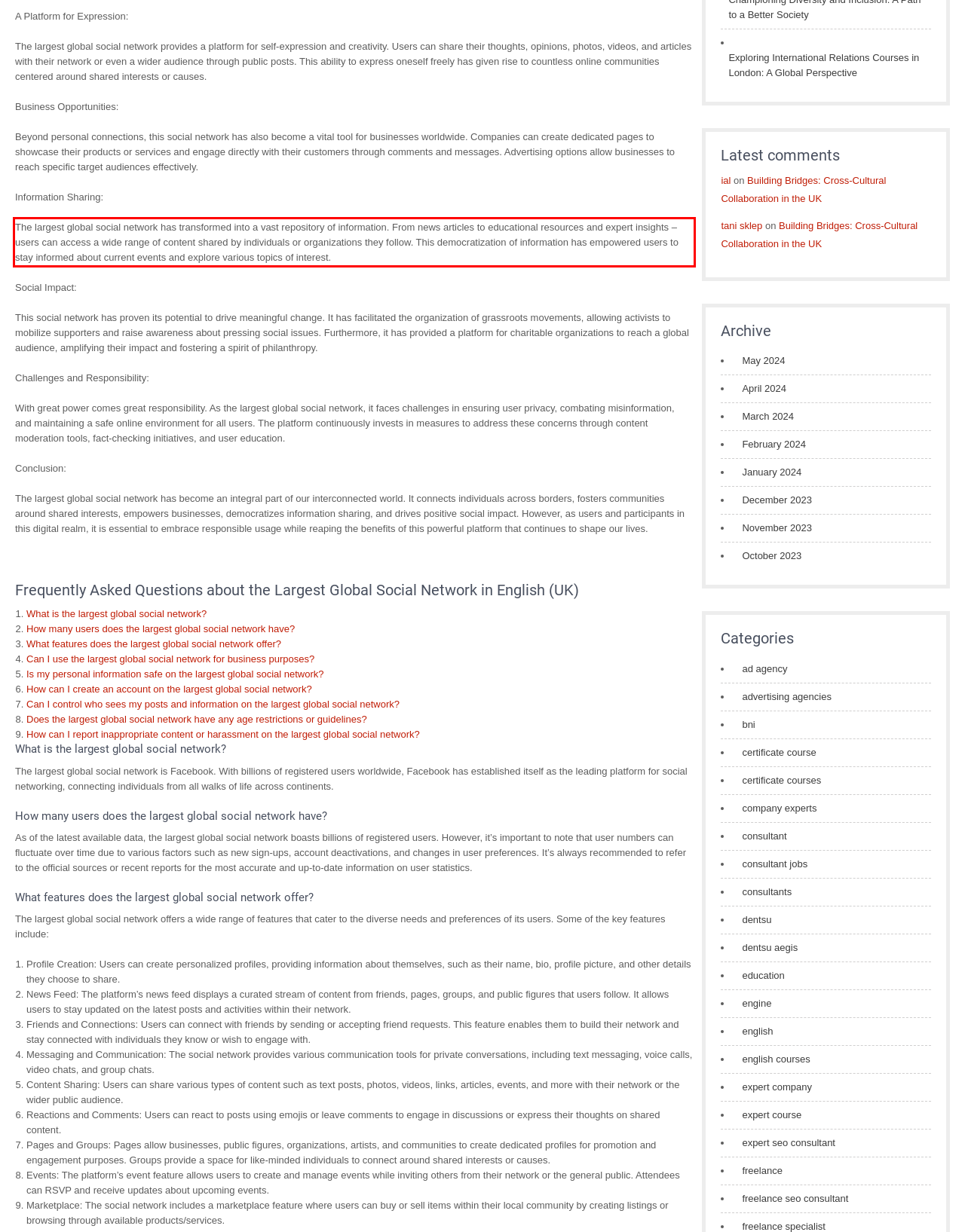With the given screenshot of a webpage, locate the red rectangle bounding box and extract the text content using OCR.

The largest global social network has transformed into a vast repository of information. From news articles to educational resources and expert insights – users can access a wide range of content shared by individuals or organizations they follow. This democratization of information has empowered users to stay informed about current events and explore various topics of interest.